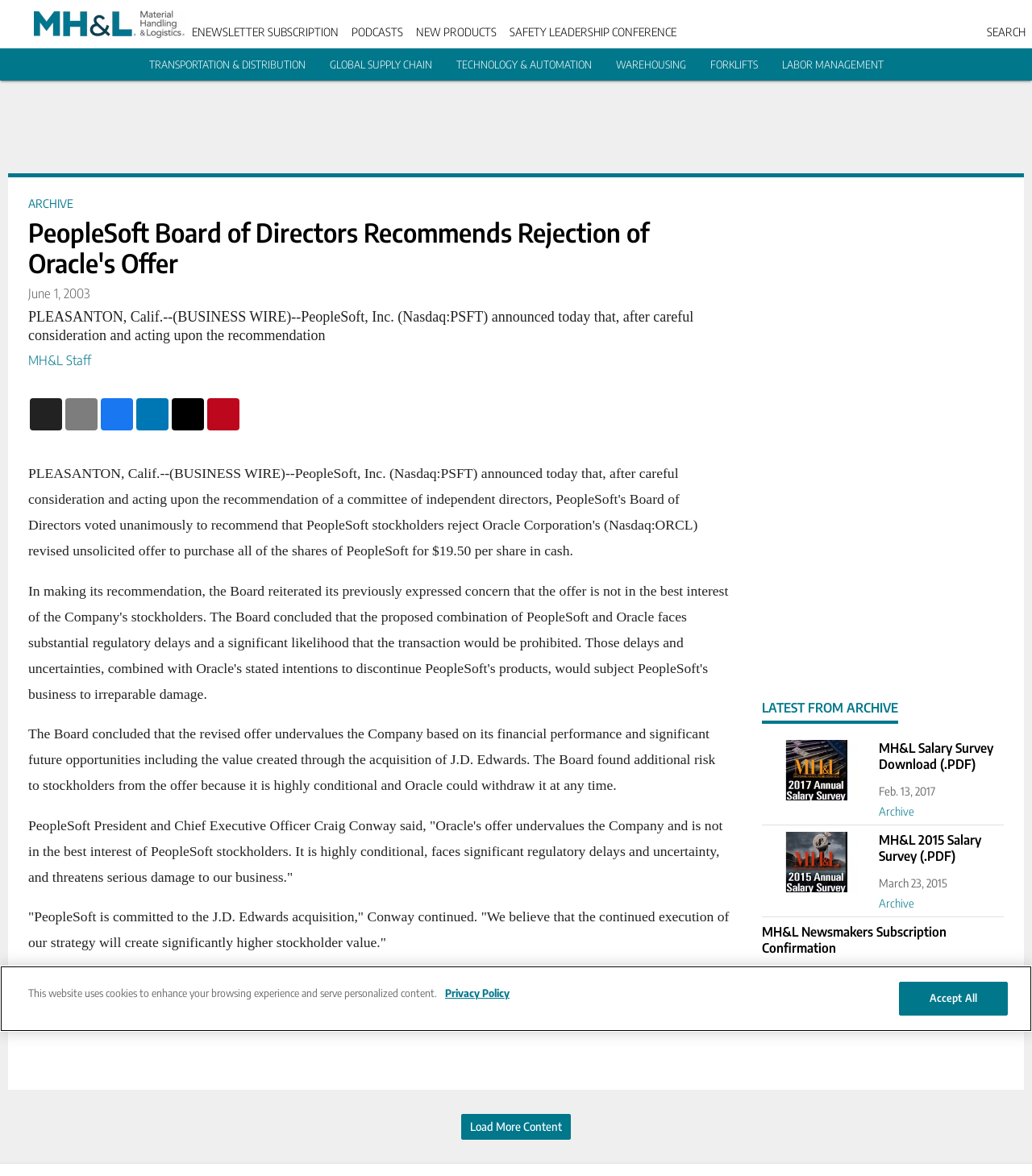Can you show the bounding box coordinates of the region to click on to complete the task described in the instruction: "Go to the 'Archive'"?

[0.027, 0.167, 0.071, 0.179]